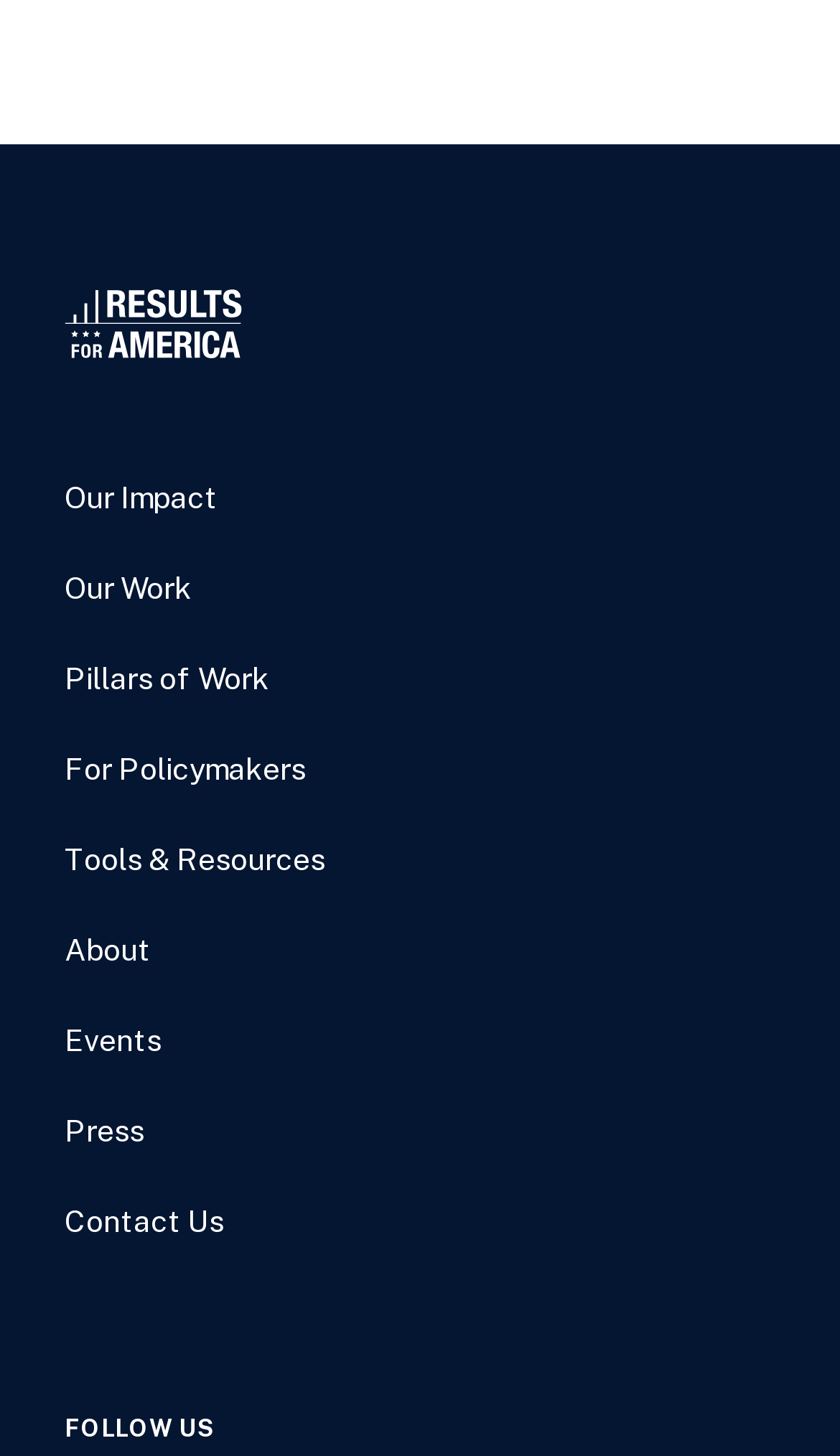Please identify the bounding box coordinates of the element that needs to be clicked to execute the following command: "go to For Policymakers". Provide the bounding box using four float numbers between 0 and 1, formatted as [left, top, right, bottom].

[0.077, 0.517, 0.364, 0.54]